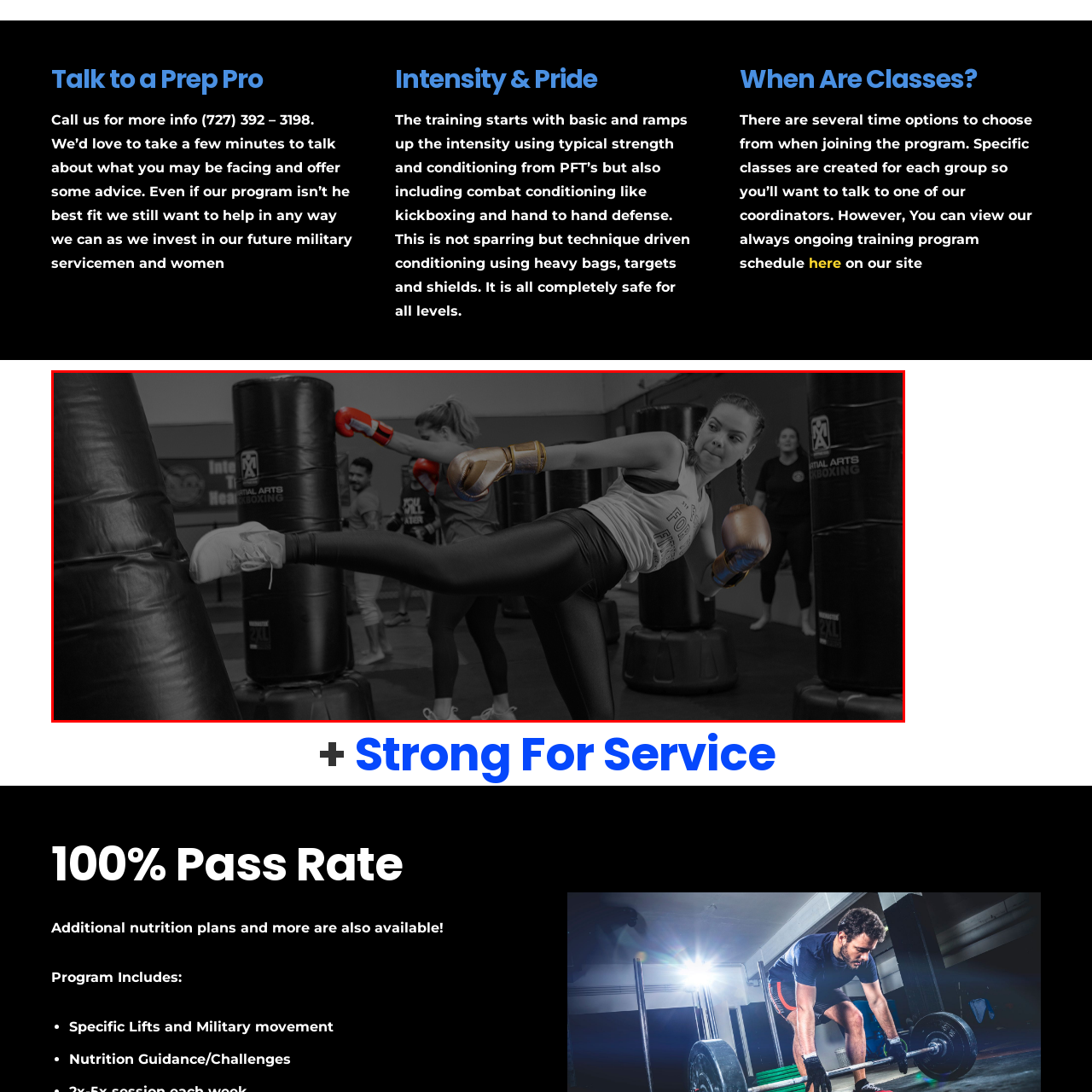Focus on the area highlighted by the red bounding box and give a thorough response to the following question, drawing from the image: What is the environment of the class?

The image depicts other participants engaging with the punching bags behind the female practitioner, creating an energetic and supportive environment in the class, which is essential for a program designed to build intensity while ensuring safety for all levels of participants.